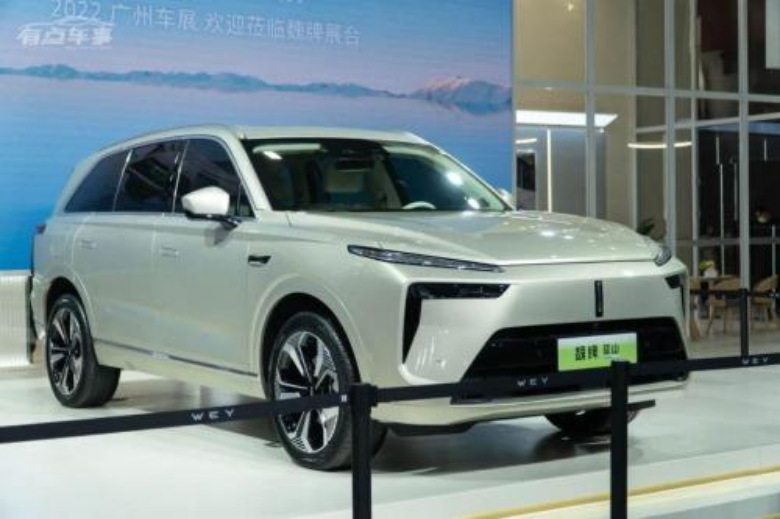Generate an in-depth description of the visual content.

The image showcases a sleek and modern SUV, identified as the Haval H-DOG, prominently displayed at the 2022 Guangzhou Auto Show. The vehicle’s polished exterior features a distinctive design, characterized by sharp lines and an elegant color palette, enhancing its contemporary appeal. Standing in front of a serene background of mountains and water, the SUV is encircled by a barrier, allowing attendees to admire its features up close. The striking snowflake rims complement the vehicle's body tone, adding to its luxurious appearance. Below the SUV, the brand name “WEY” is clearly displayed, emphasizing its identity within the competitive SUV market. The reveal of such models at this event raises questions about their potential popularity among consumers in the current year.